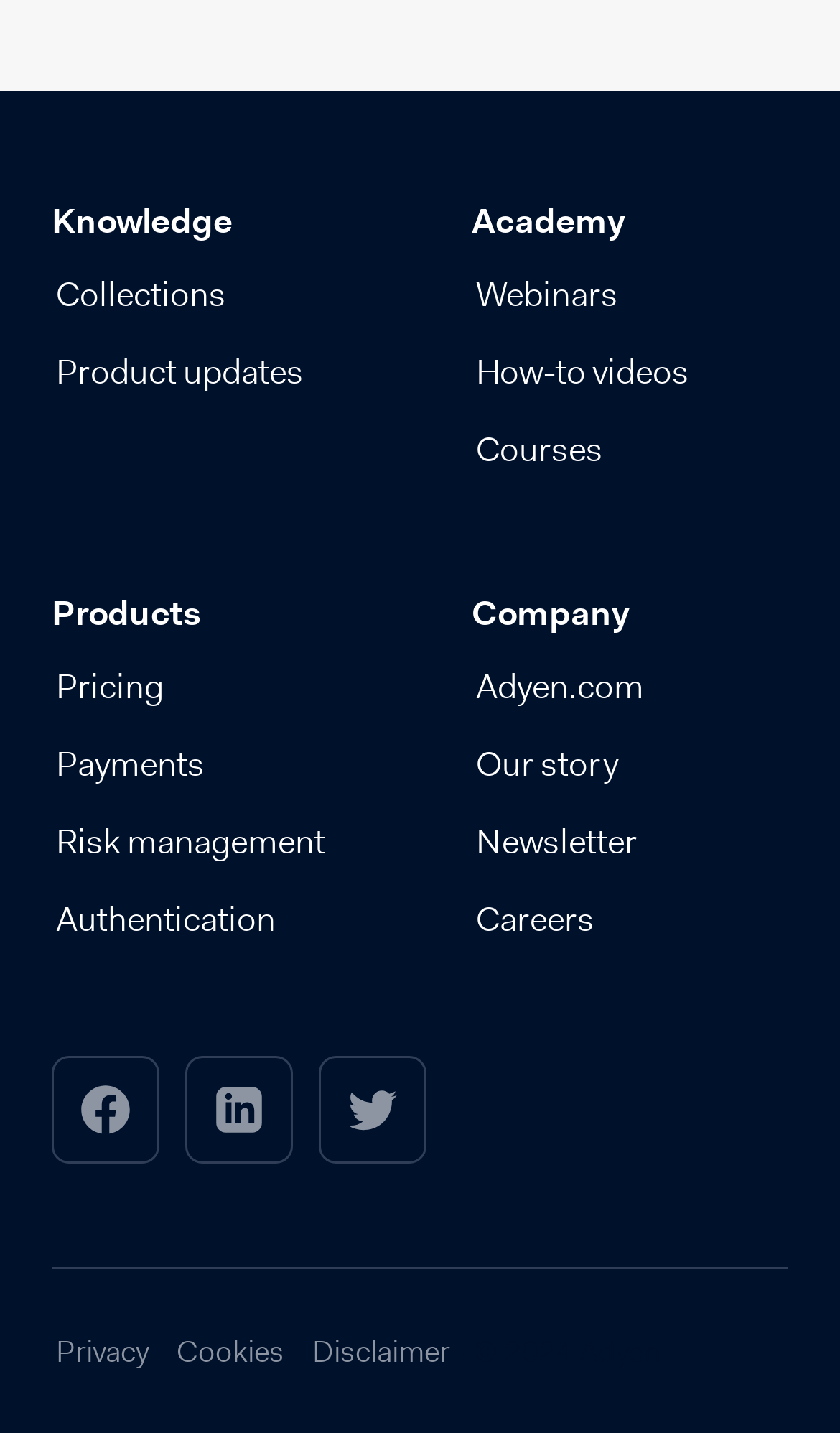Locate the bounding box coordinates of the element's region that should be clicked to carry out the following instruction: "Click on Knowledge". The coordinates need to be four float numbers between 0 and 1, i.e., [left, top, right, bottom].

[0.062, 0.138, 0.277, 0.169]